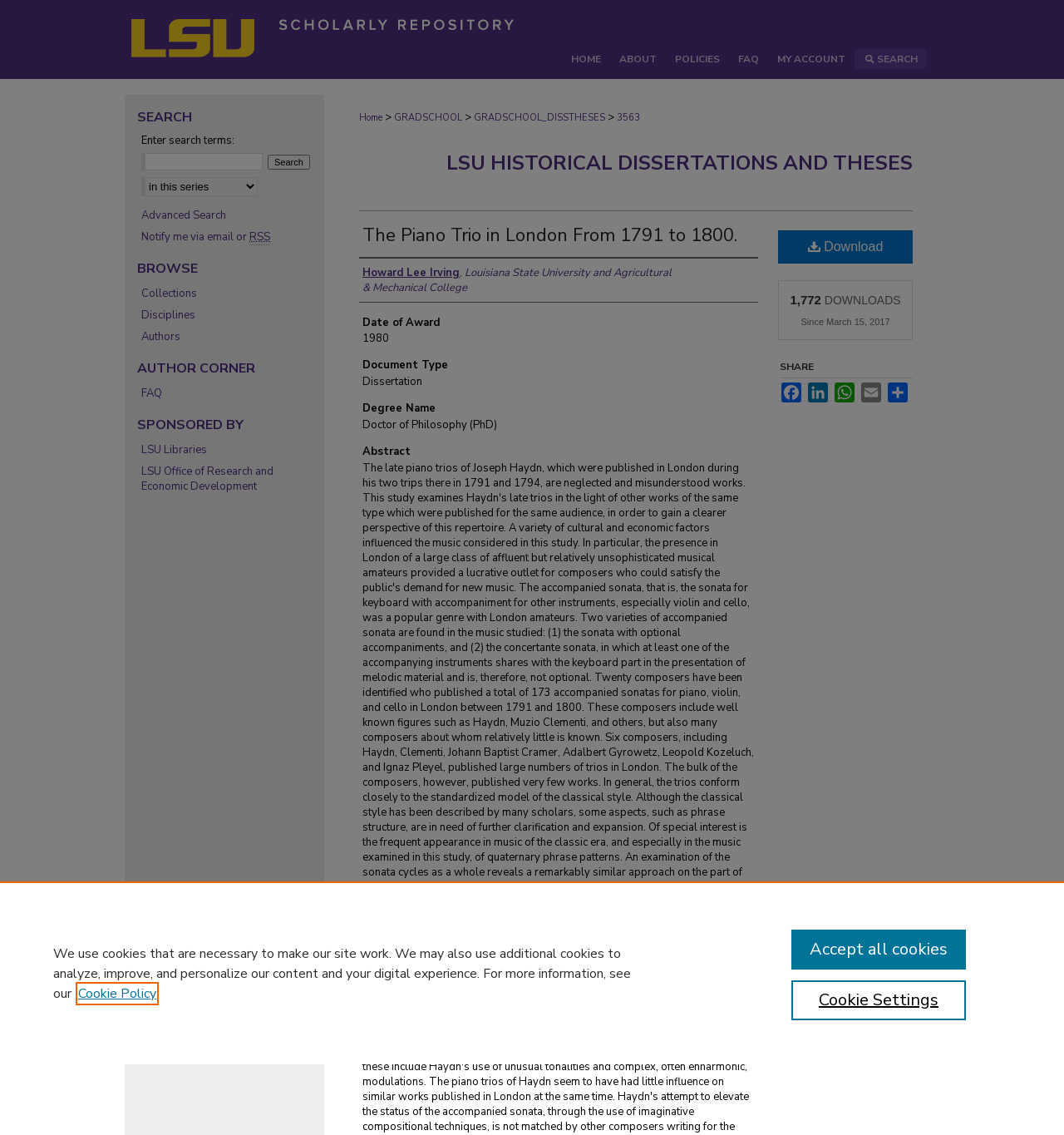Give a complete and precise description of the webpage's appearance.

This webpage is dedicated to a dissertation titled "The Piano Trio in London From 1791 to 1800." by Howard Lee Irving. At the top, there is a menu link and an LSU Scholarly Repository image with a link. Below that, there is a main navigation section with links to HOME, ABOUT, POLICIES, FAQ, MY ACCOUNT, and SEARCH.

On the left side, there is a breadcrumb navigation section with links to Home, GRADSCHOOL, GRADSCHOOL_DISSTHESES, and 3563. Next to it, there is a heading "LSU HISTORICAL DISSERTATIONS AND THESES" with a link. 

The main content area has several sections. The first section displays the title of the dissertation, "The Piano Trio in London From 1791 to 1800.", with a link. Below that, there is an author section with a link to the author's name, Howard Lee Irving. The next sections display the date of award, document type, and degree name, each with a static text. 

There is an abstract section with a download link and a static text displaying the number of downloads, 1,772, since March 15, 2017. Below that, there are social media sharing links, including Facebook, LinkedIn, WhatsApp, Email, and Share.

On the right side, there is a complementary section with a search box, a label text, and a button. Below that, there are links to Advanced Search, Notify me via email or RSS, and Really Simple Syndication. 

Further down, there are sections for BROWSE, AUTHOR CORNER, and SPONSORED BY, each with links to various pages. At the bottom, there is a cookie banner with a privacy alert dialog that explains the use of cookies on the site.